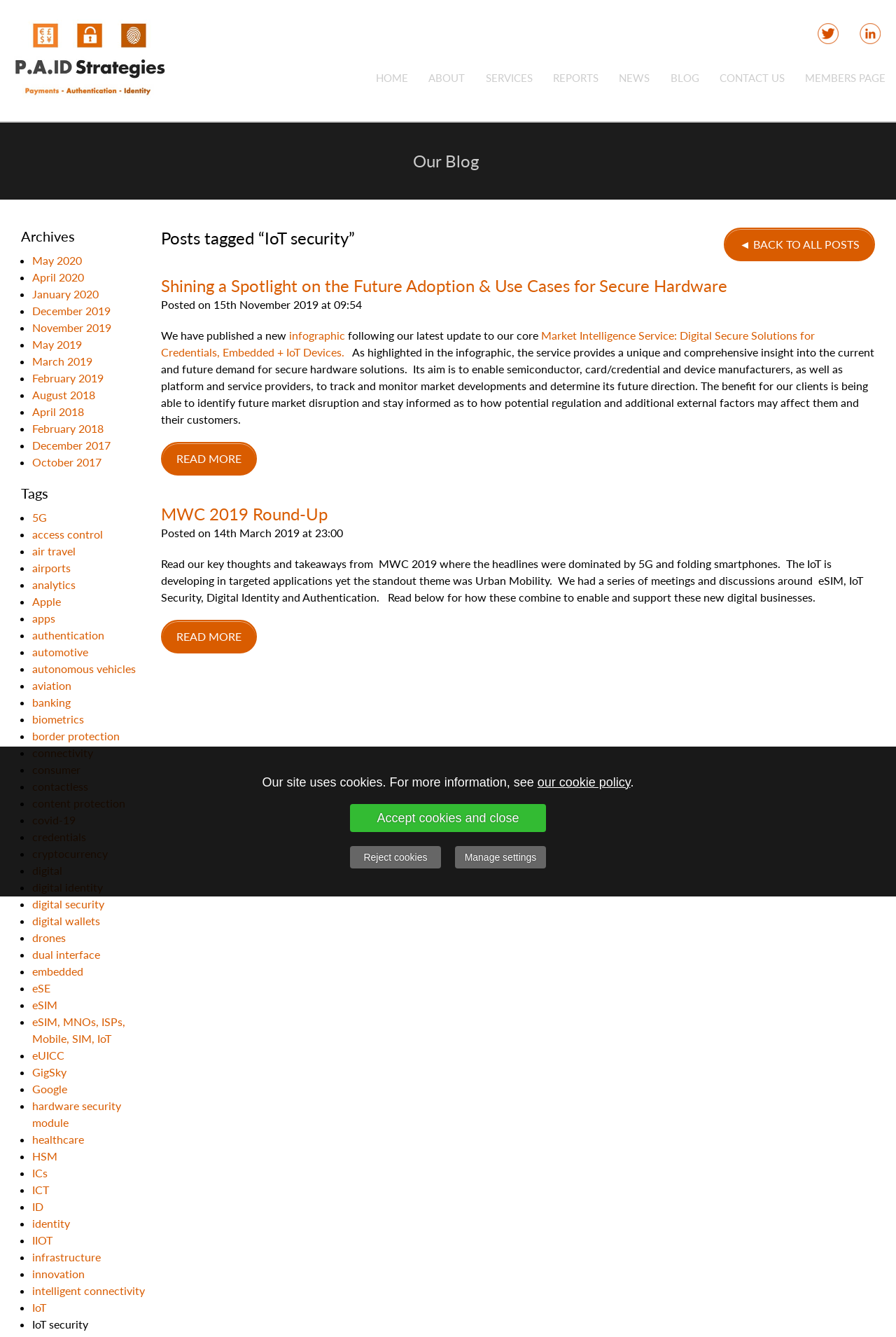Identify the bounding box coordinates of the area you need to click to perform the following instruction: "Check out the infographic".

[0.32, 0.246, 0.385, 0.256]